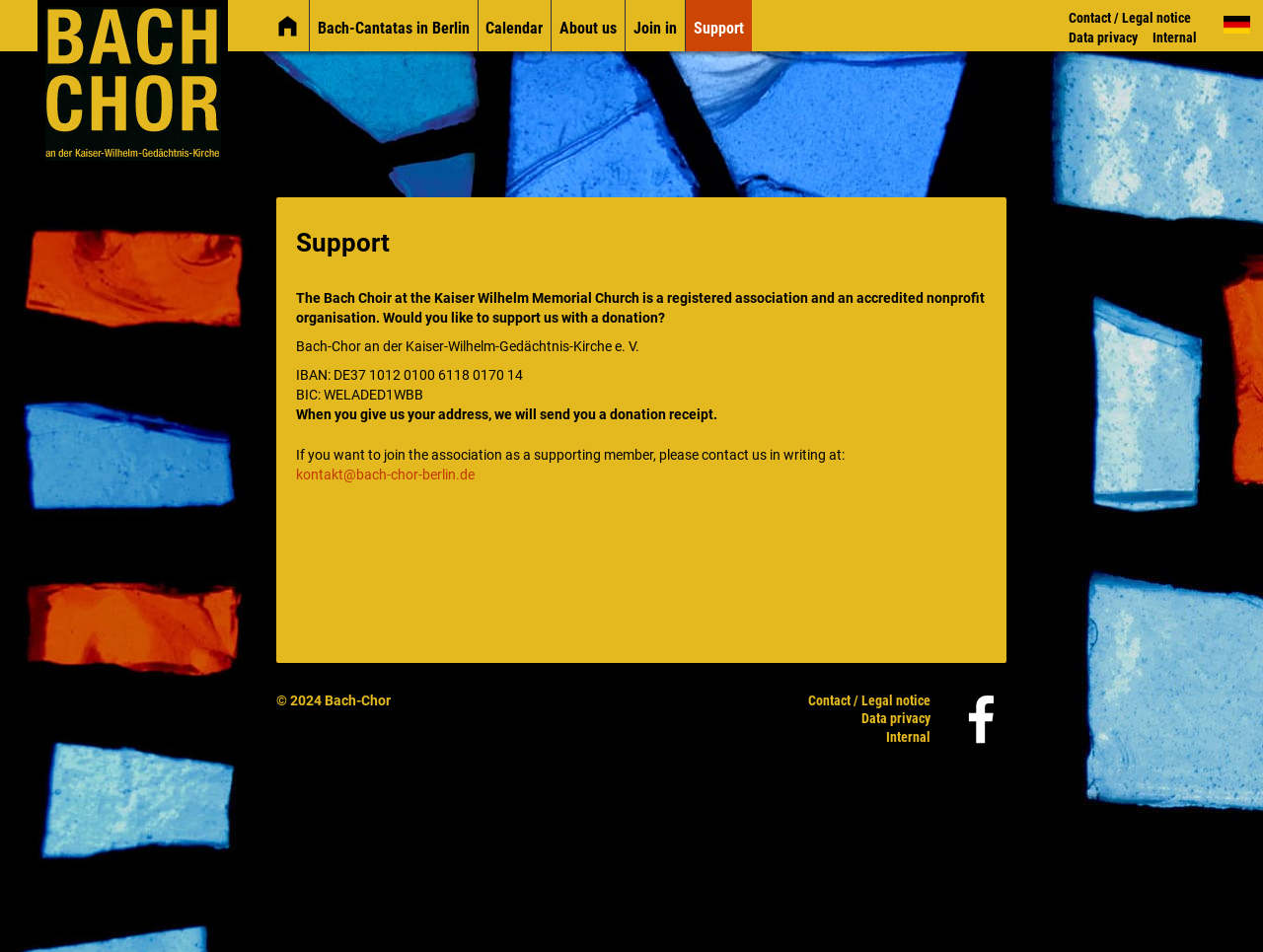Determine the bounding box for the UI element as described: "Bach Collegium". The coordinates should be represented as four float numbers between 0 and 1, formatted as [left, top, right, bottom].

[0.437, 0.08, 0.561, 0.105]